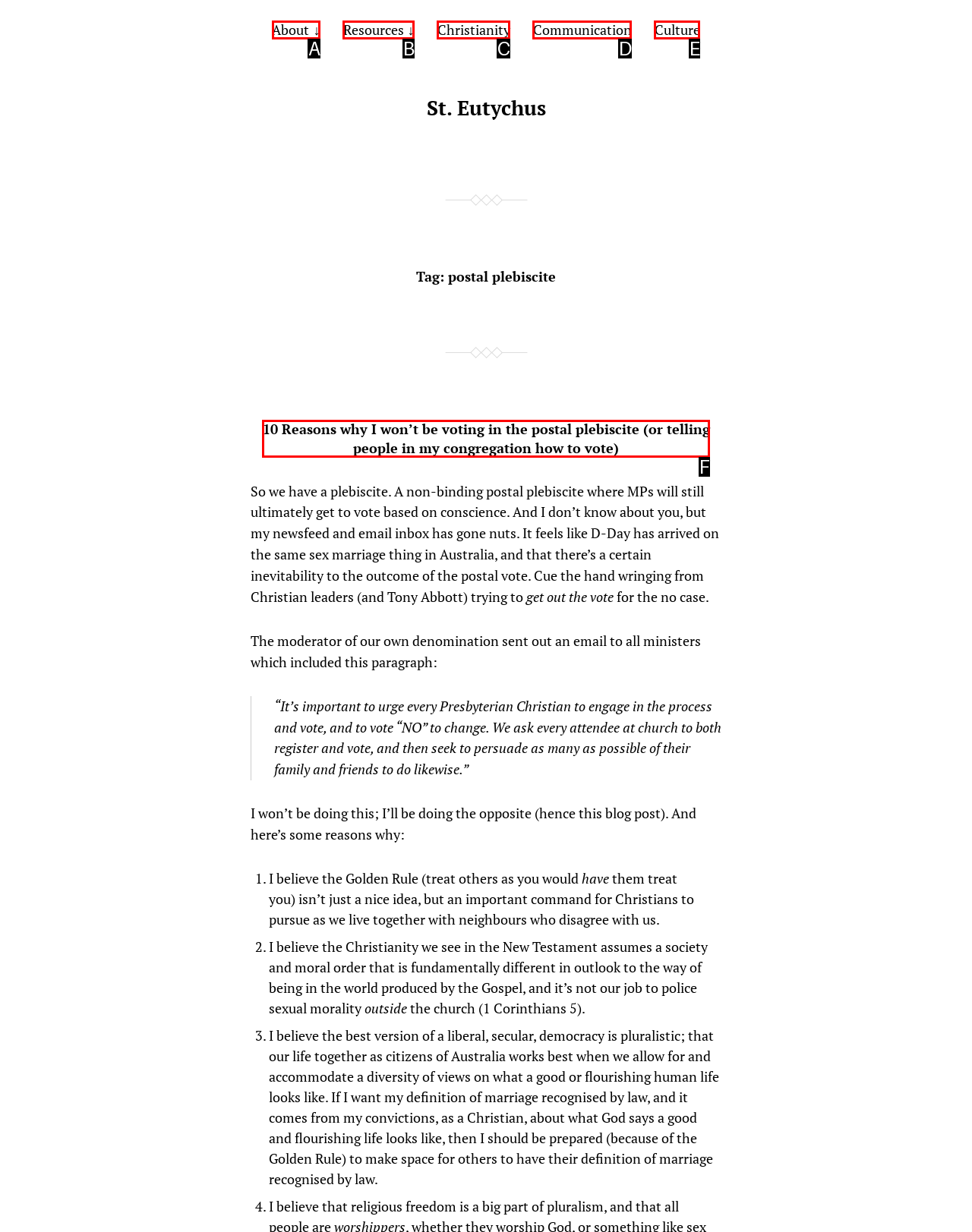Determine the option that aligns with this description: About
Reply with the option's letter directly.

A